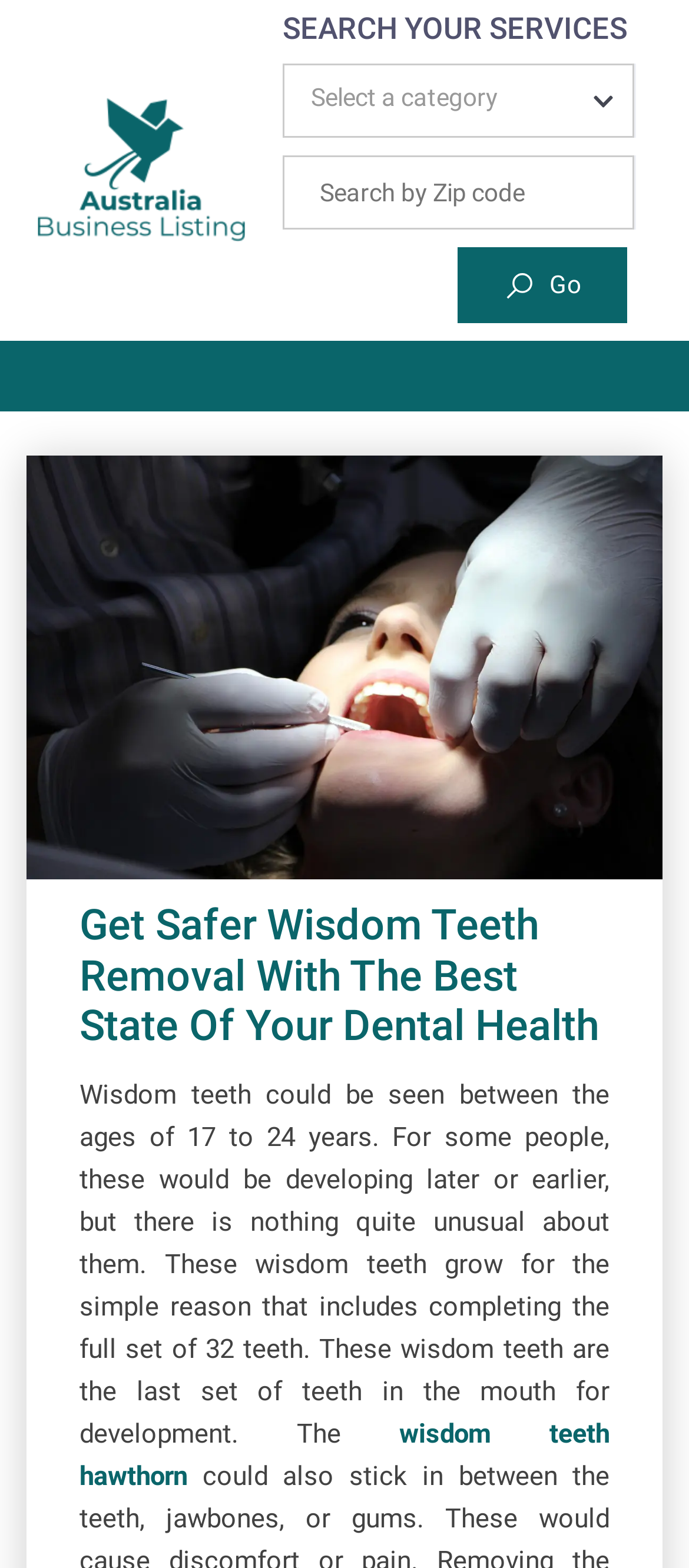Please provide the bounding box coordinate of the region that matches the element description: Australia Business Listing. Coordinates should be in the format (top-left x, top-left y, bottom-right x, bottom-right y) and all values should be between 0 and 1.

[0.038, 0.184, 0.508, 0.205]